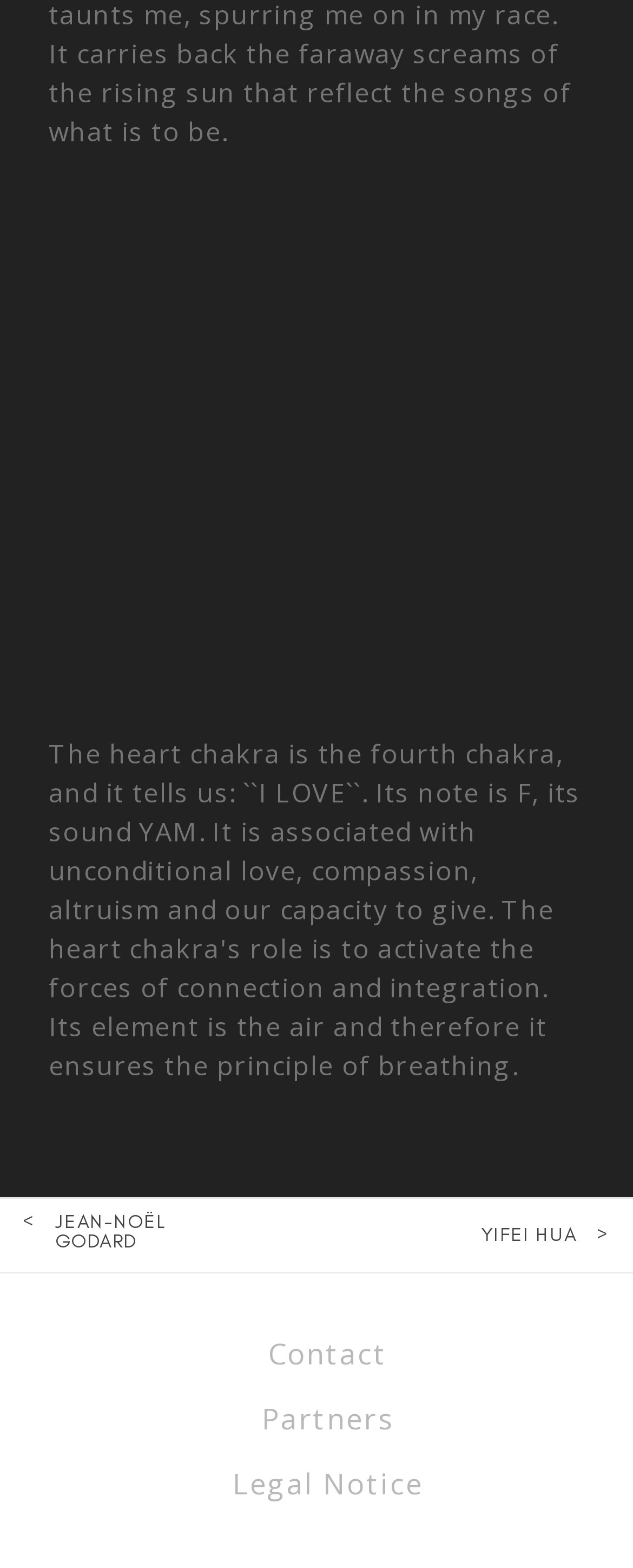Who is the person mentioned with a link?
Relying on the image, give a concise answer in one word or a brief phrase.

JEAN-NOËL GODARD